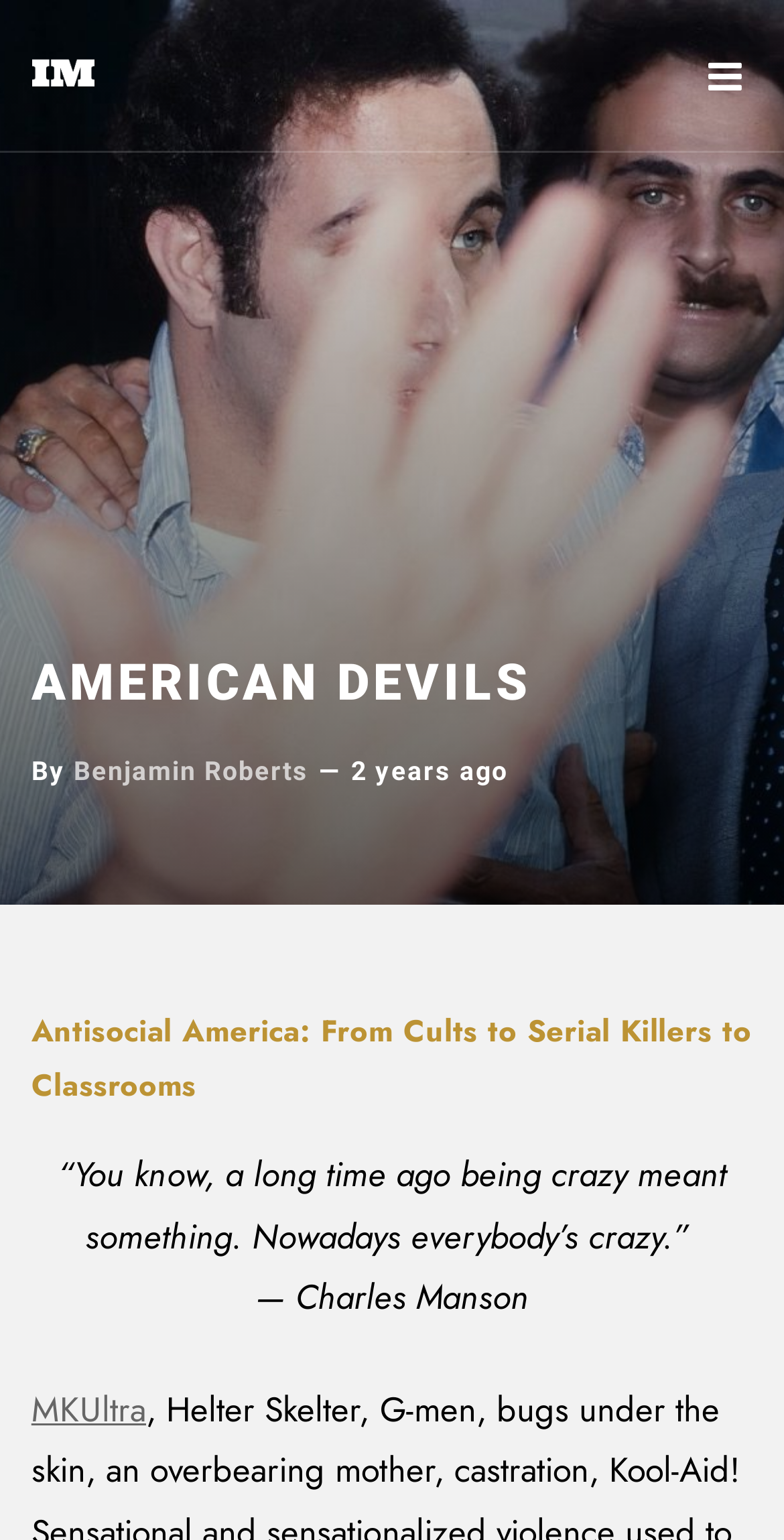Who is the author of the article?
Refer to the image and provide a concise answer in one word or phrase.

Benjamin Roberts